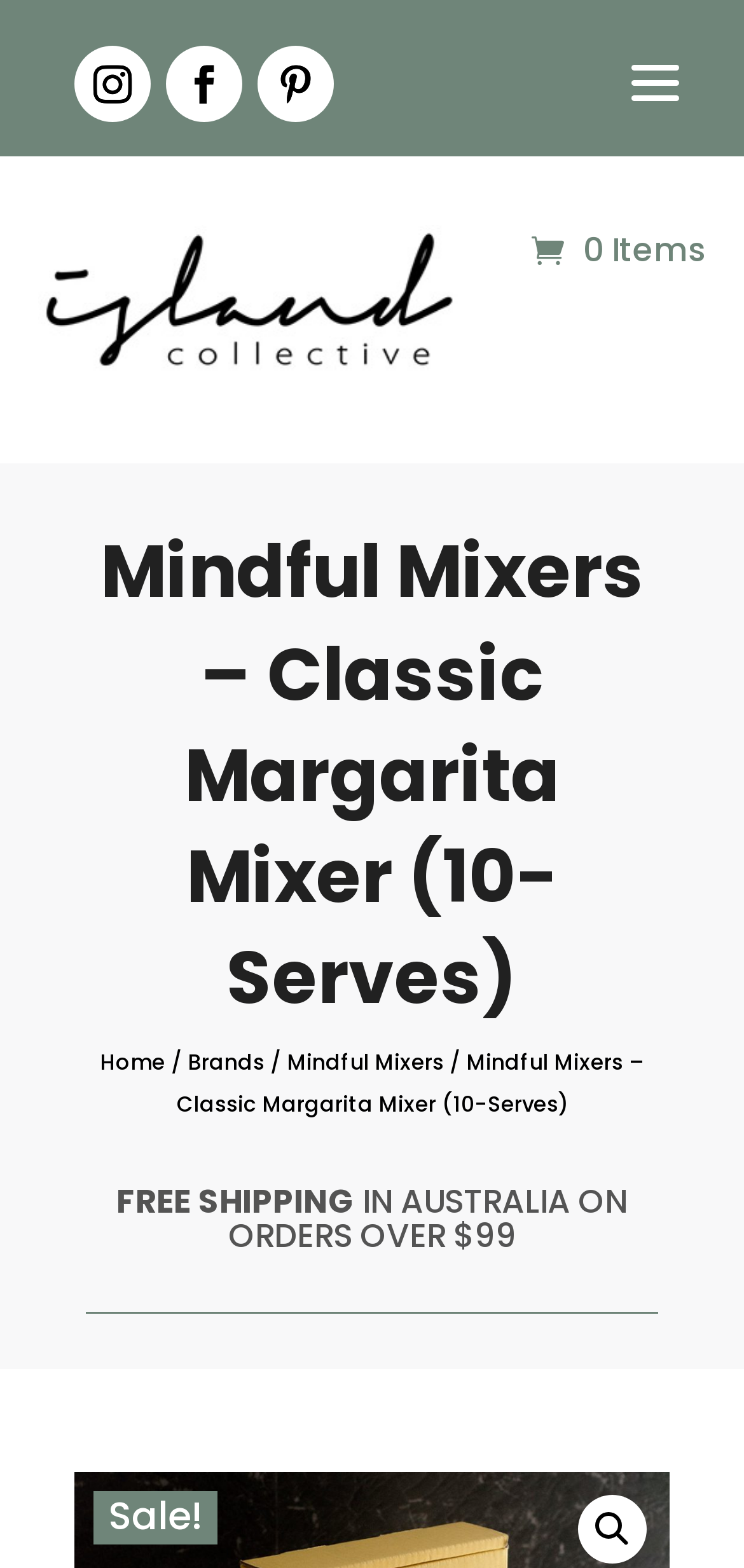What is the current page about?
Look at the image and answer the question using a single word or phrase.

Classic Margarita Mixer